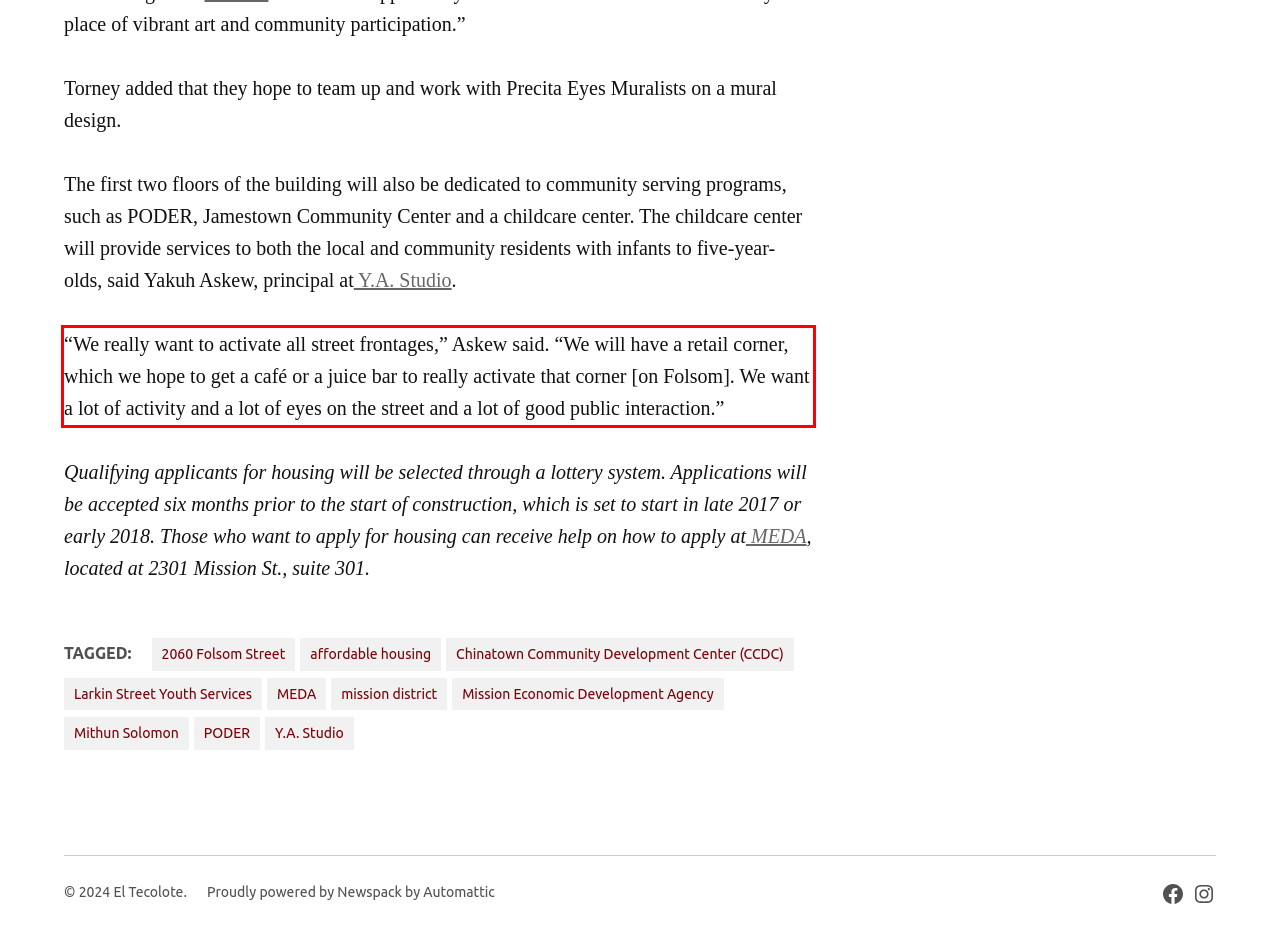You are given a screenshot of a webpage with a UI element highlighted by a red bounding box. Please perform OCR on the text content within this red bounding box.

“We really want to activate all street frontages,” Askew said. “We will have a retail corner, which we hope to get a café or a juice bar to really activate that corner [on Folsom]. We want a lot of activity and a lot of eyes on the street and a lot of good public interaction.”